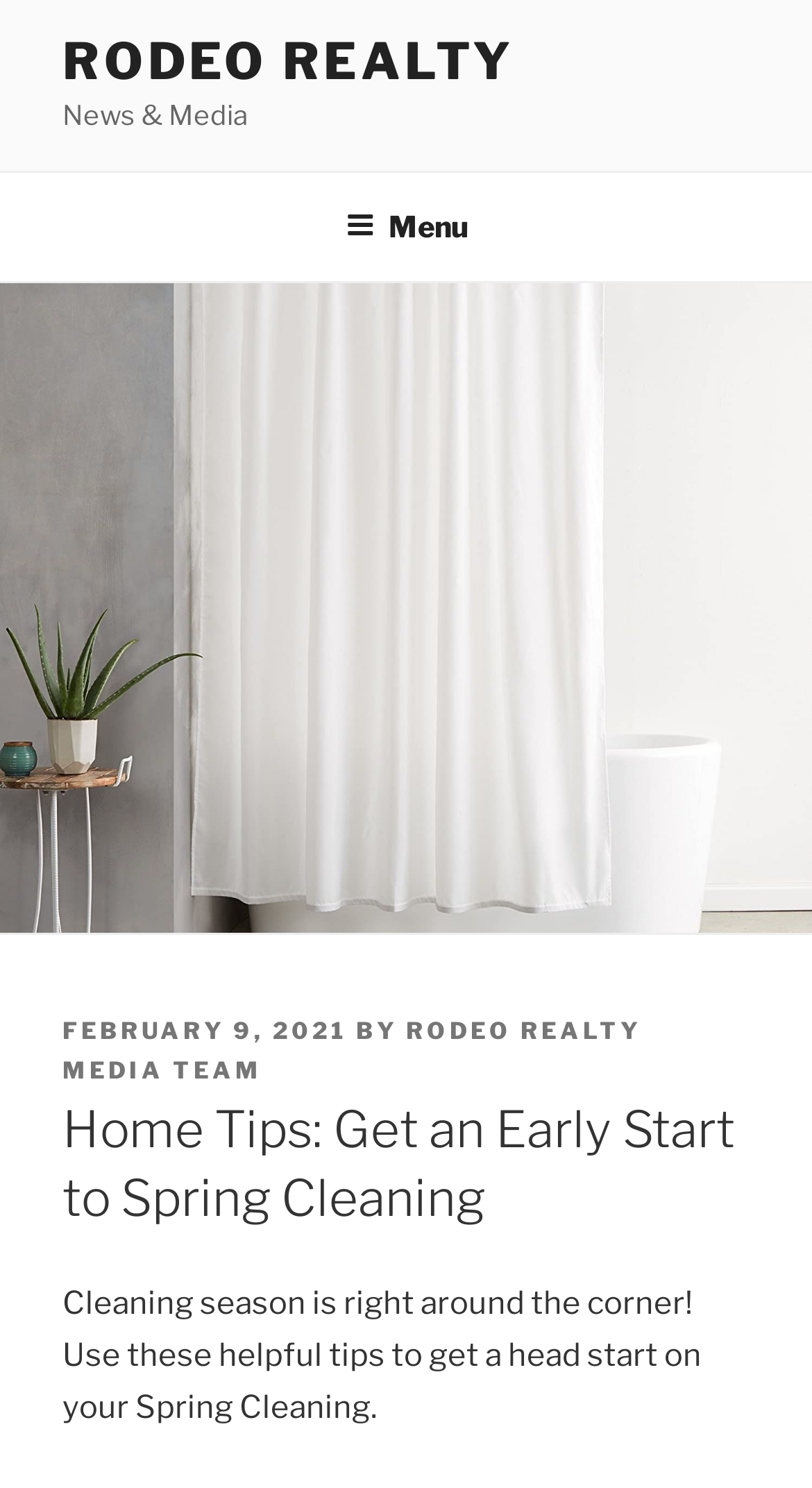Please respond to the question using a single word or phrase:
What is the name of the realty company?

Rodeo Realty